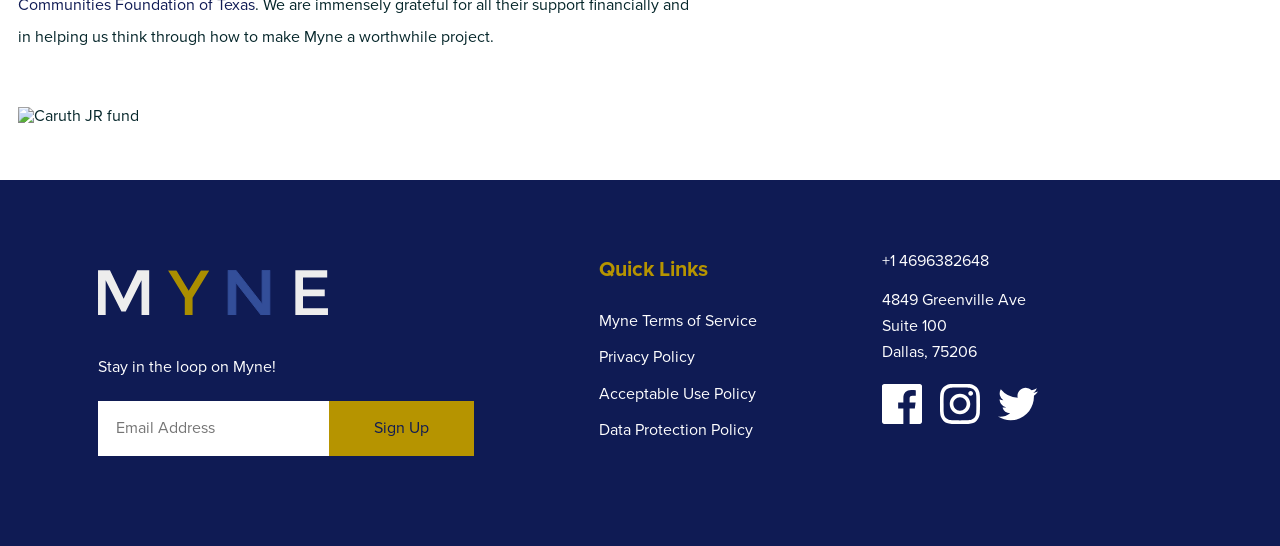Given the element description Acceptable Use Policy, specify the bounding box coordinates of the corresponding UI element in the format (top-left x, top-left y, bottom-right x, bottom-right y). All values must be between 0 and 1.

[0.468, 0.705, 0.591, 0.738]